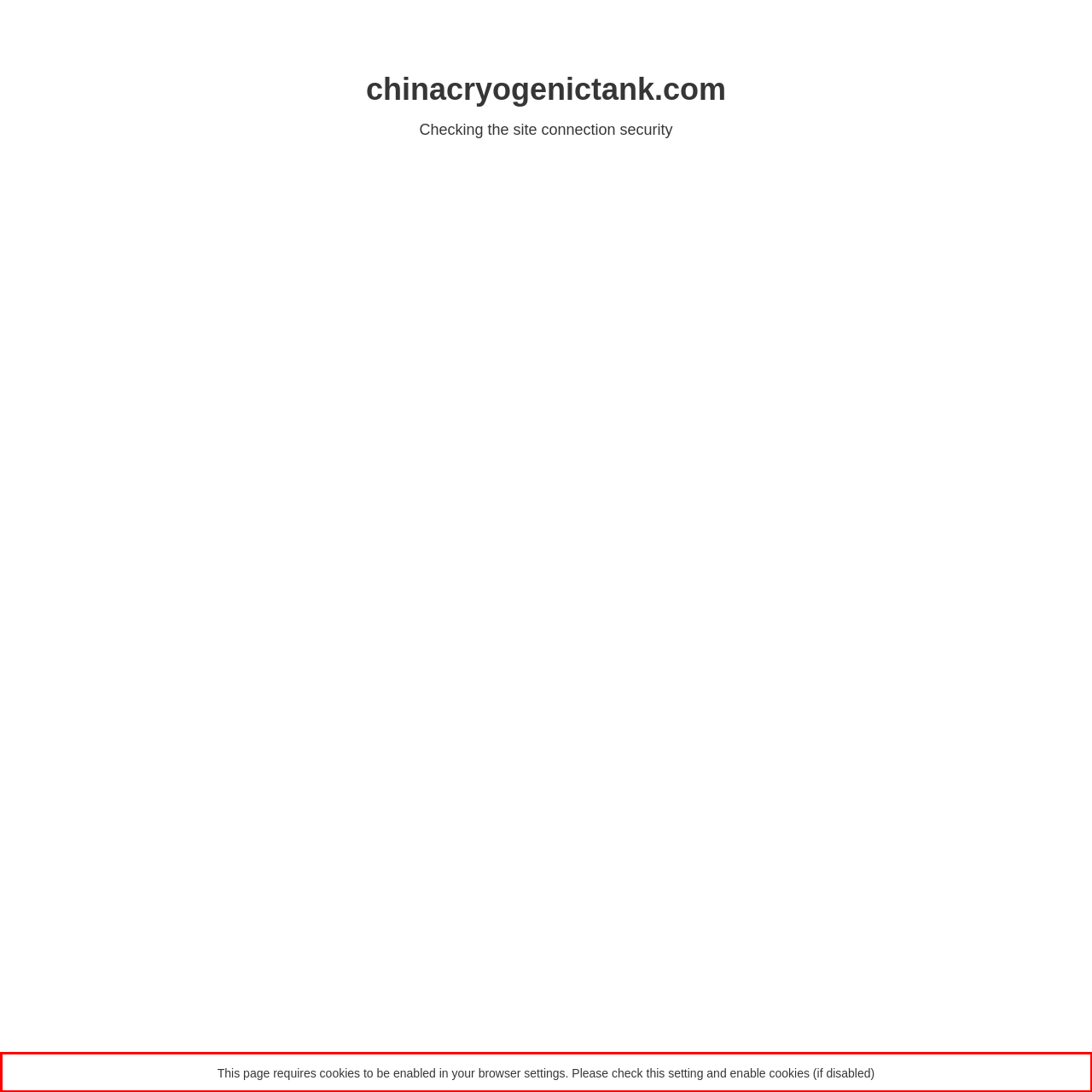Please look at the webpage screenshot and extract the text enclosed by the red bounding box.

This page requires cookies to be enabled in your browser settings. Please check this setting and enable cookies (if disabled)